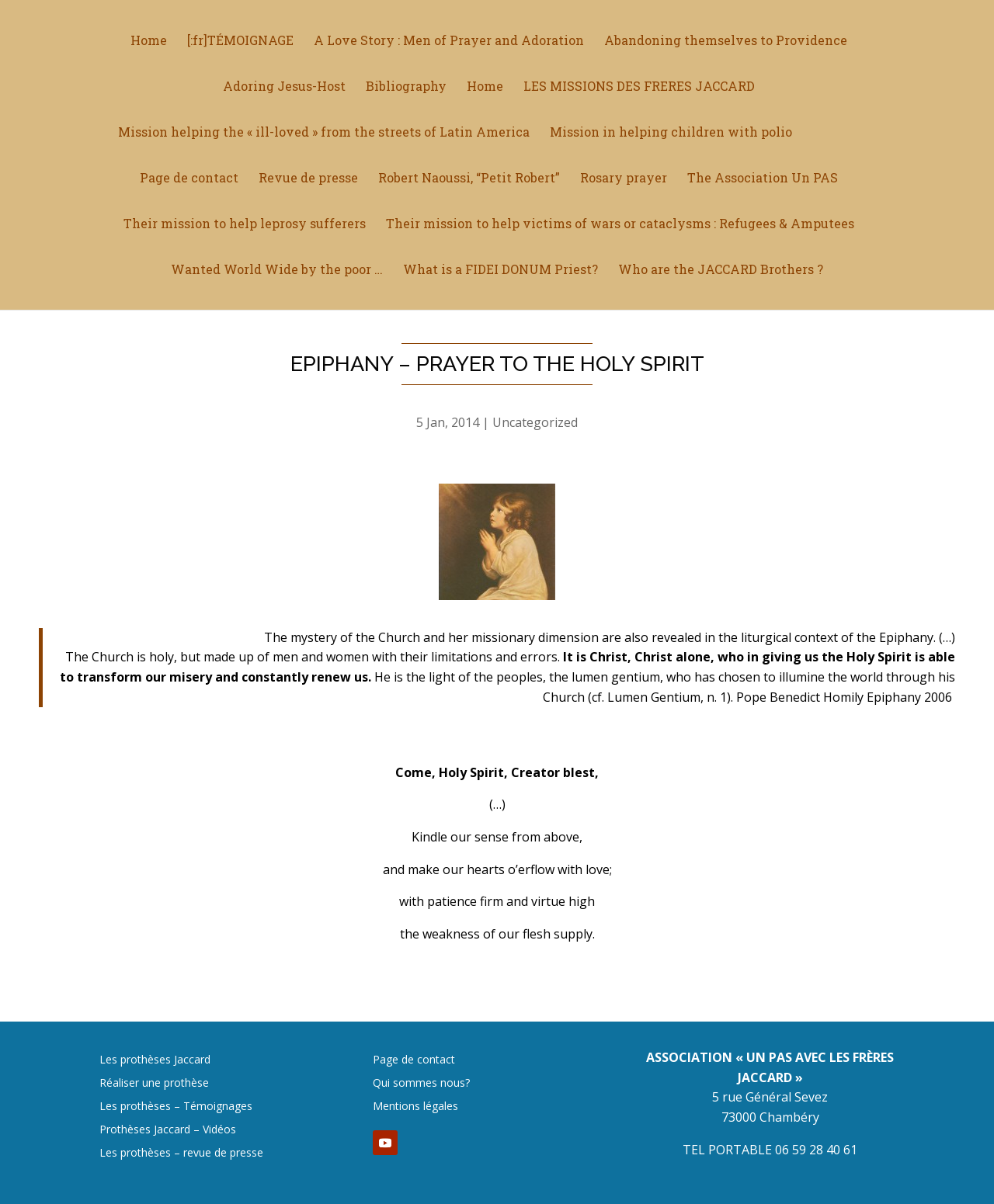Answer the question below with a single word or a brief phrase: 
What is the tone of the prayer mentioned on the webpage?

Devotional